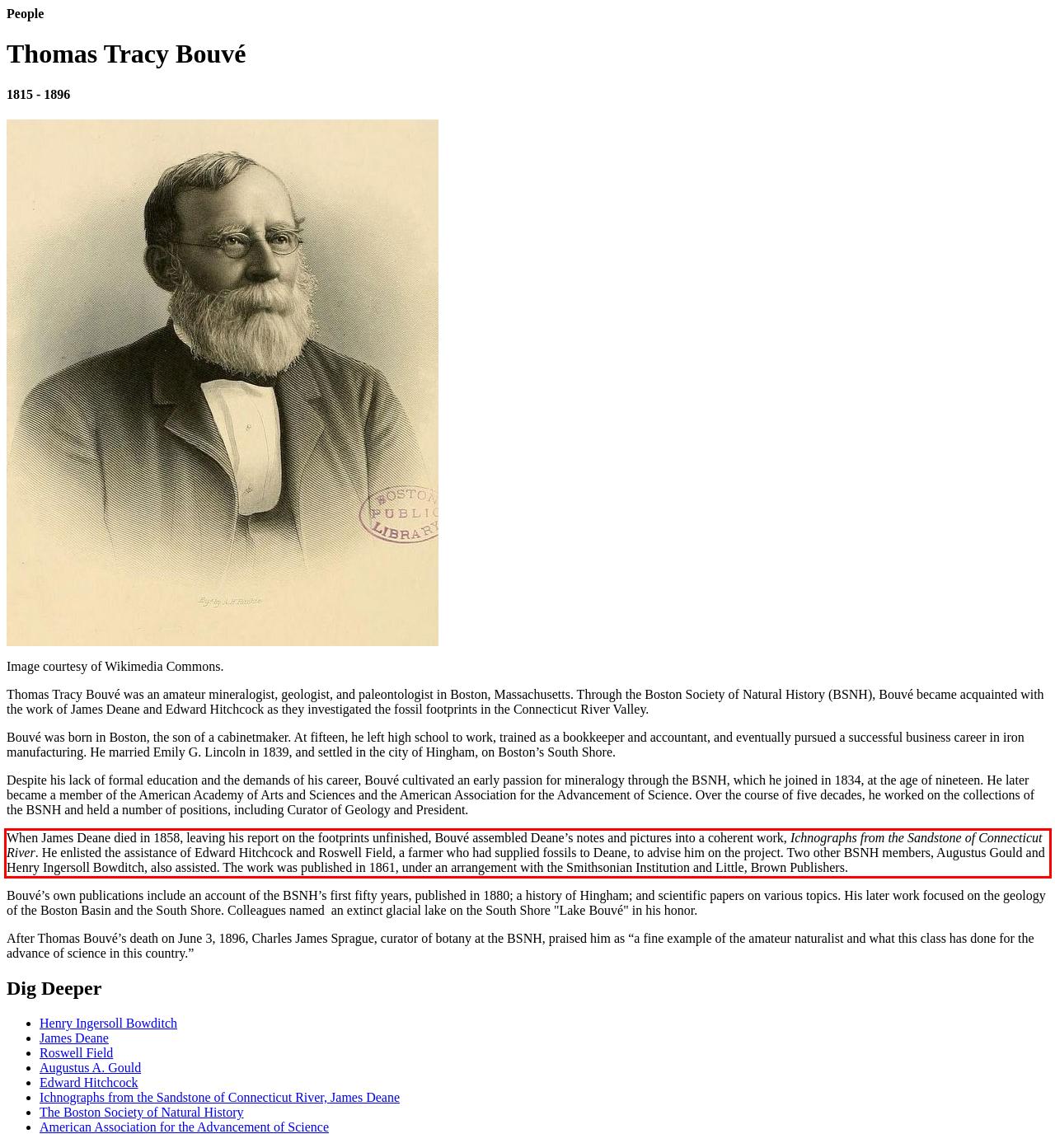Given a screenshot of a webpage containing a red bounding box, perform OCR on the text within this red bounding box and provide the text content.

When James Deane died in 1858, leaving his report on the footprints unfinished, Bouvé assembled Deane’s notes and pictures into a coherent work, Ichnographs from the Sandstone of Connecticut River. He enlisted the assistance of Edward Hitchcock and Roswell Field, a farmer who had supplied fossils to Deane, to advise him on the project. Two other BSNH members, Augustus Gould and Henry Ingersoll Bowditch, also assisted. The work was published in 1861, under an arrangement with the Smithsonian Institution and Little, Brown Publishers.